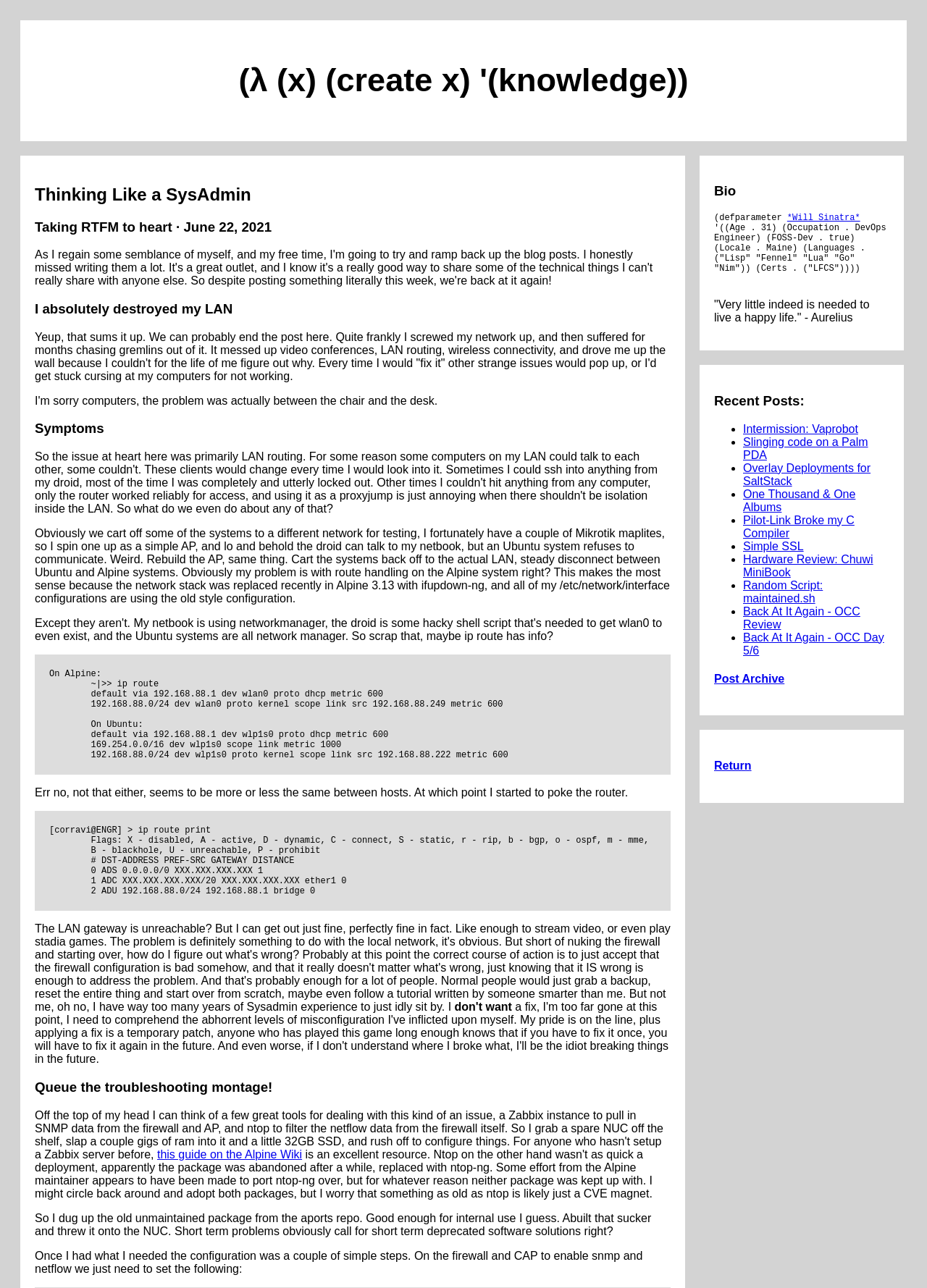Please find the bounding box coordinates of the element's region to be clicked to carry out this instruction: "Explore the 'Games' category".

None